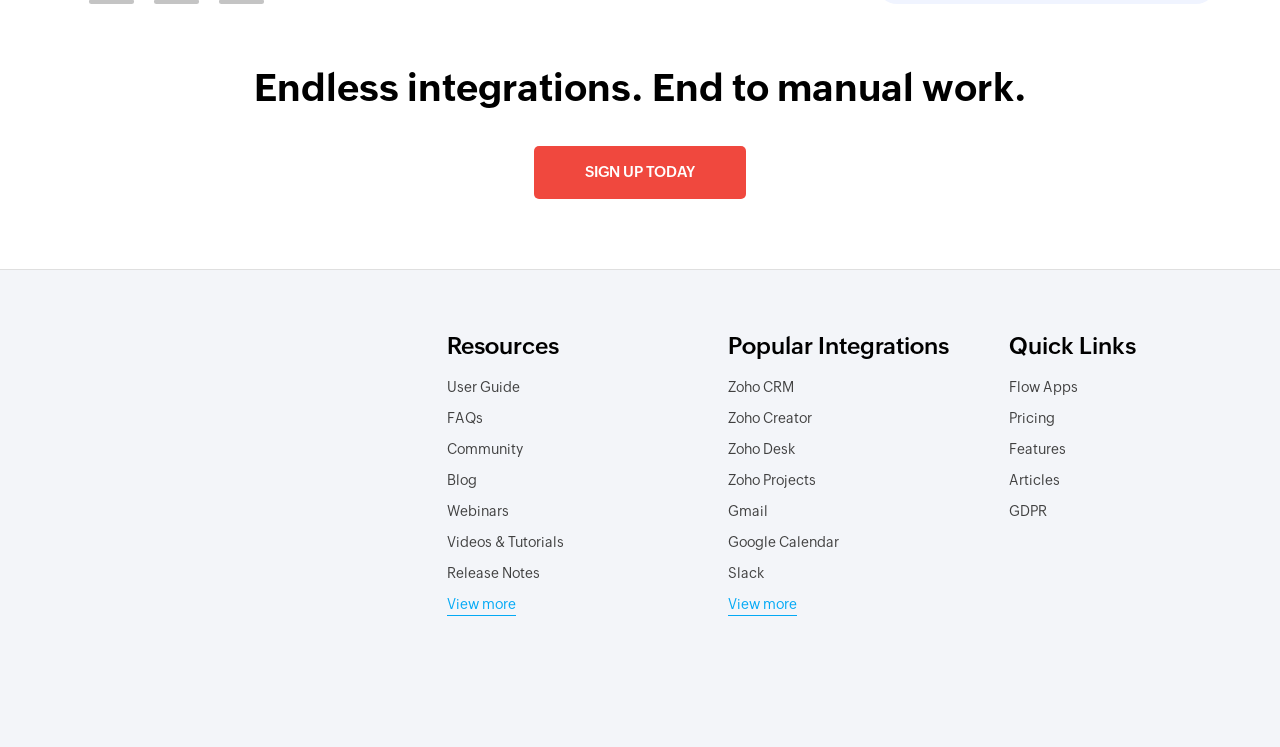Identify the bounding box coordinates for the element you need to click to achieve the following task: "Read the User Guide". Provide the bounding box coordinates as four float numbers between 0 and 1, in the form [left, top, right, bottom].

[0.349, 0.498, 0.406, 0.54]